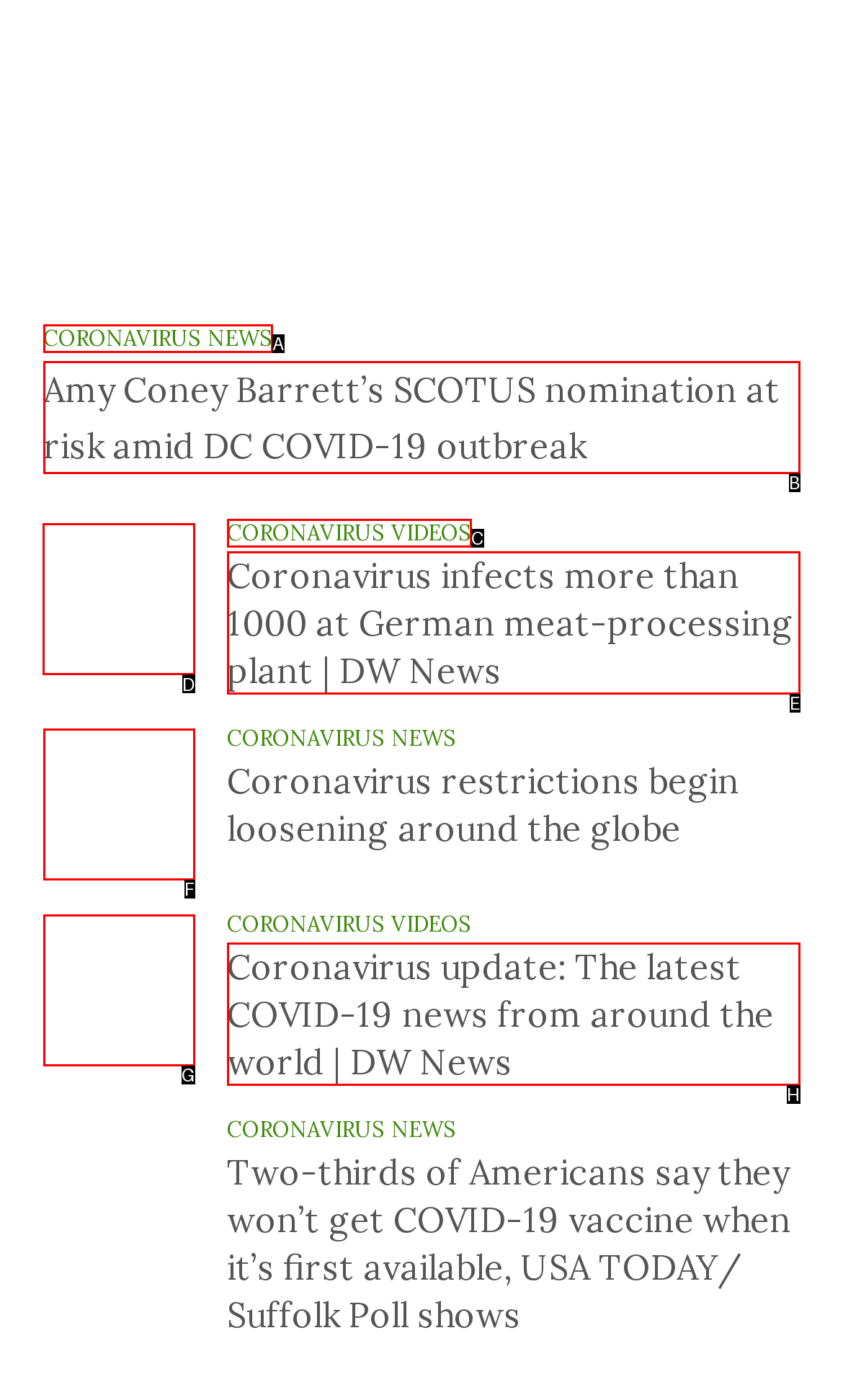Select the correct UI element to click for this task: Check Data Management News.
Answer using the letter from the provided options.

None